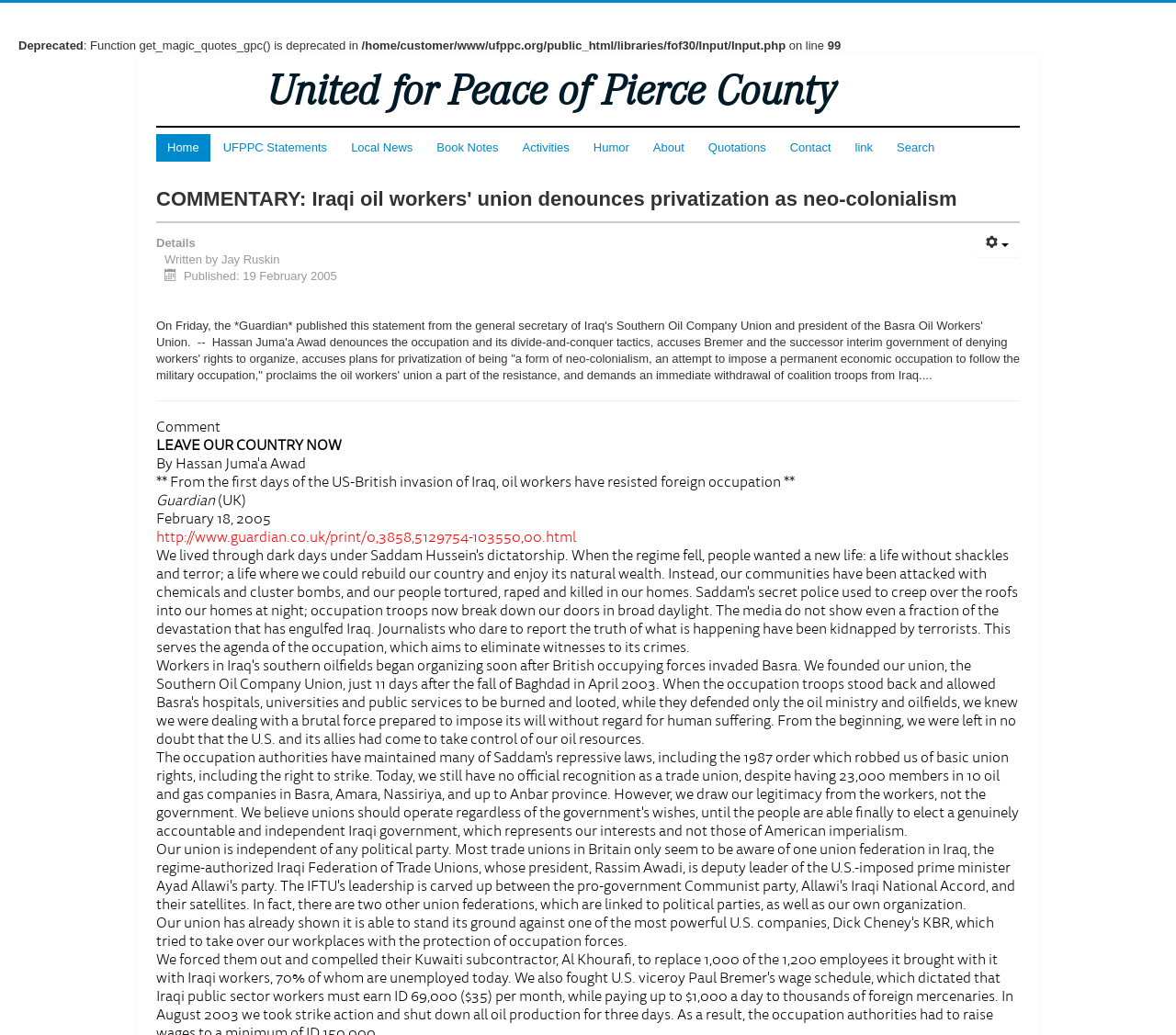What is the name of the organization?
Look at the image and respond to the question as thoroughly as possible.

The name of the organization can be found in the link at the top of the webpage, which says 'United for Peace of Pierce County'. This is likely the name of the organization that owns or operates this webpage.